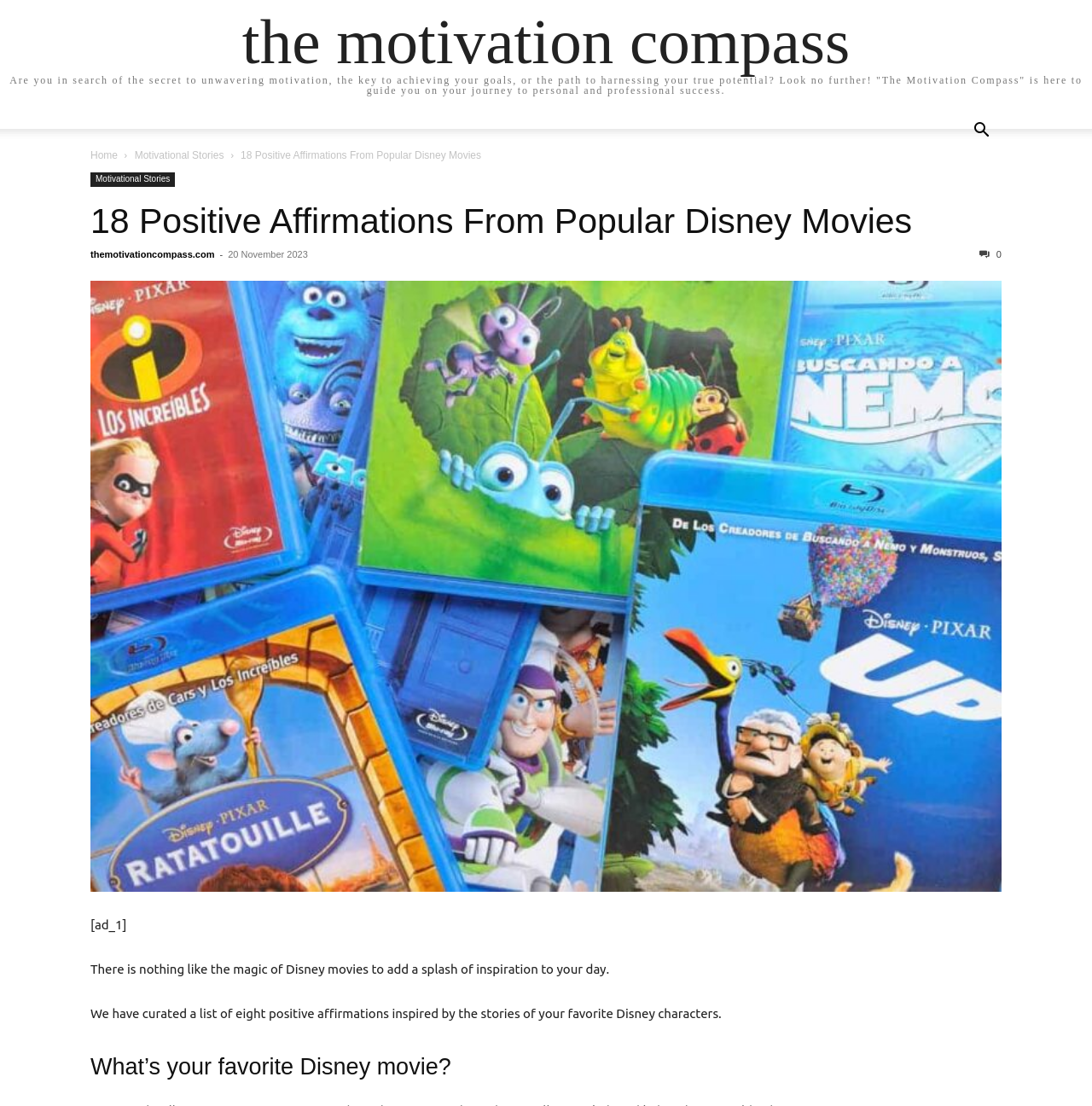Using the element description: "the motivation compass", determine the bounding box coordinates. The coordinates should be in the format [left, top, right, bottom], with values between 0 and 1.

[0.222, 0.008, 0.778, 0.066]